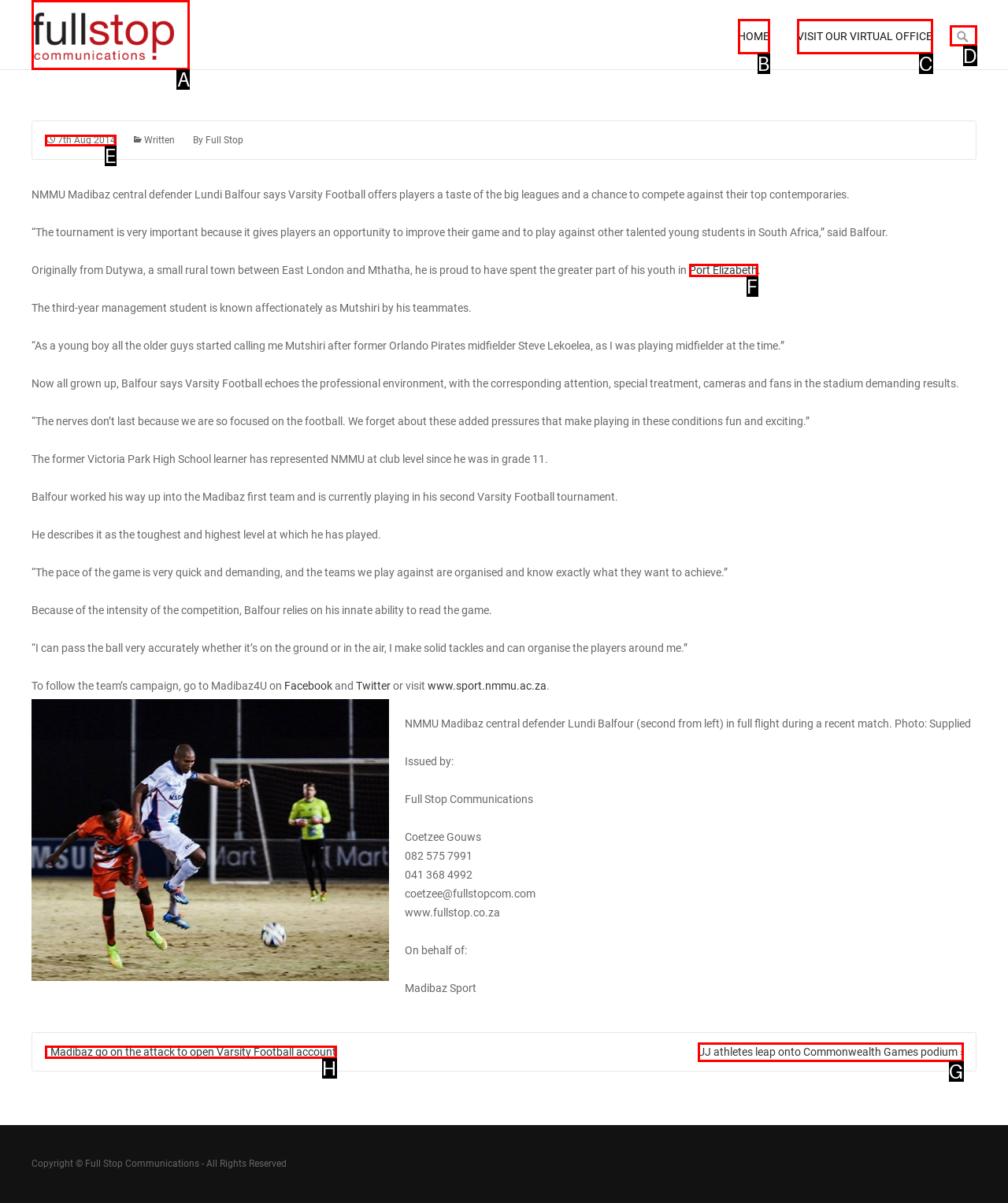Match the element description to one of the options: VISIT OUR VIRTUAL OFFICE
Respond with the corresponding option's letter.

C